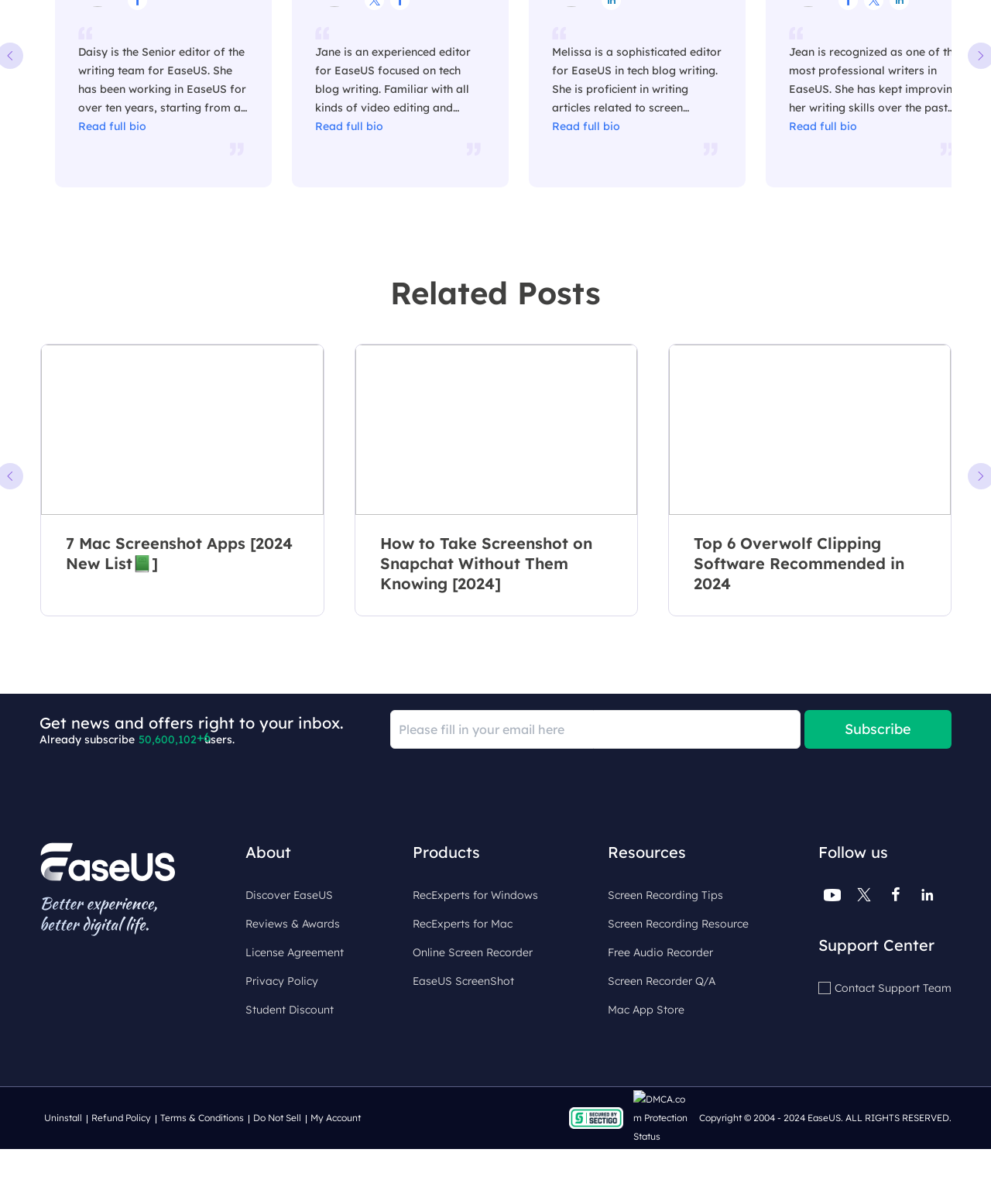Please determine the bounding box coordinates of the clickable area required to carry out the following instruction: "Learn about Knowledge & Employability Program". The coordinates must be four float numbers between 0 and 1, represented as [left, top, right, bottom].

None